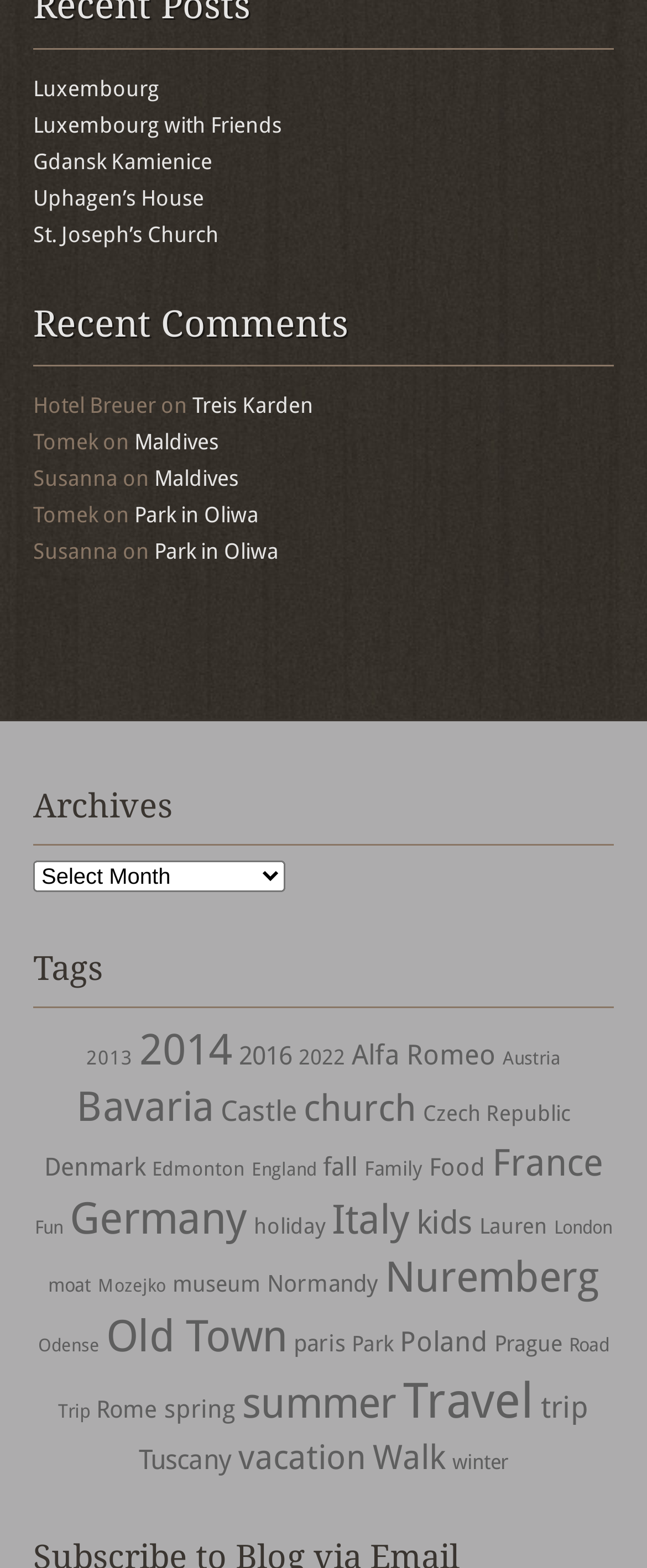Could you provide the bounding box coordinates for the portion of the screen to click to complete this instruction: "Select archives"?

[0.051, 0.549, 0.441, 0.569]